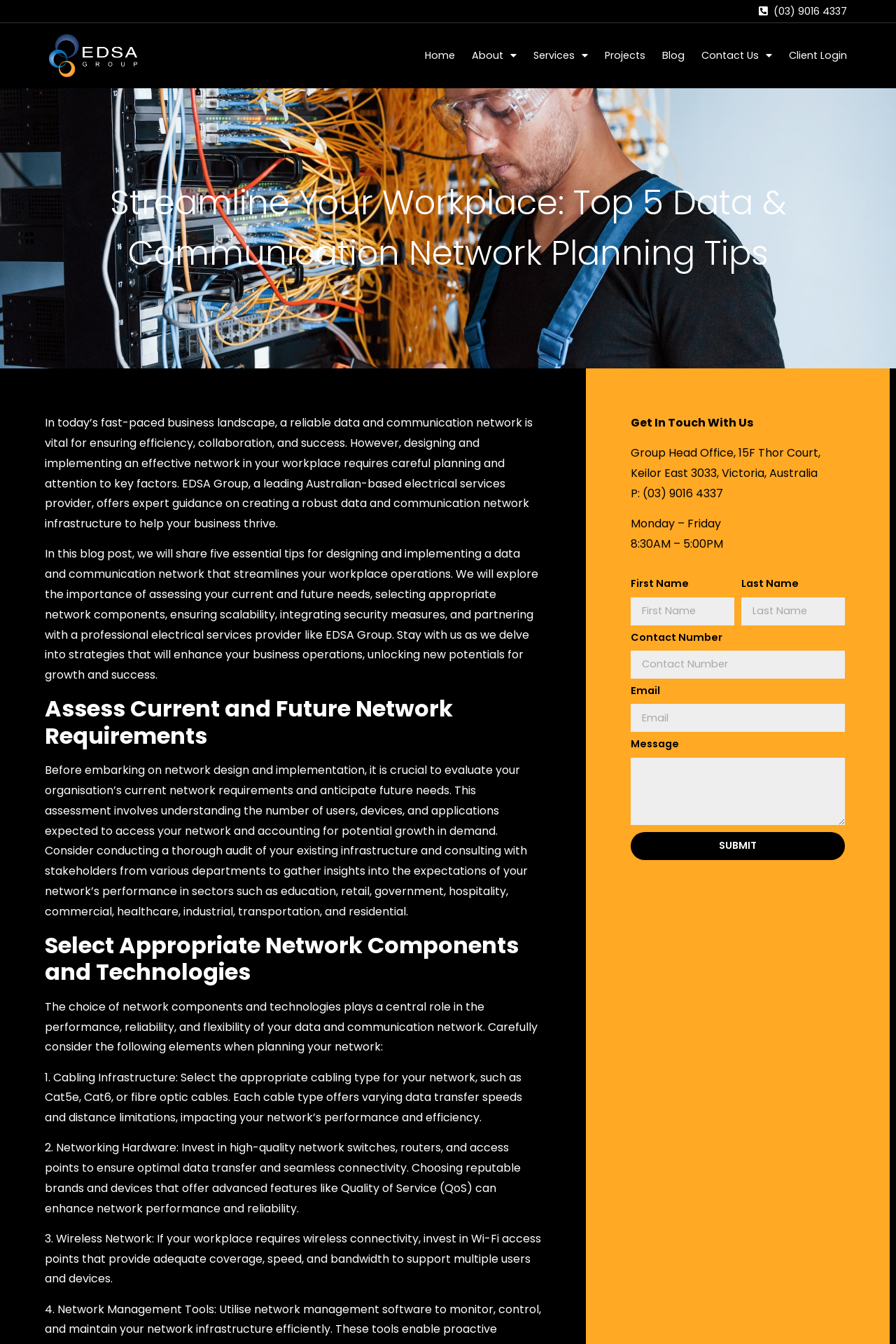Indicate the bounding box coordinates of the element that needs to be clicked to satisfy the following instruction: "Click the 'Home' link". The coordinates should be four float numbers between 0 and 1, i.e., [left, top, right, bottom].

[0.474, 0.03, 0.508, 0.053]